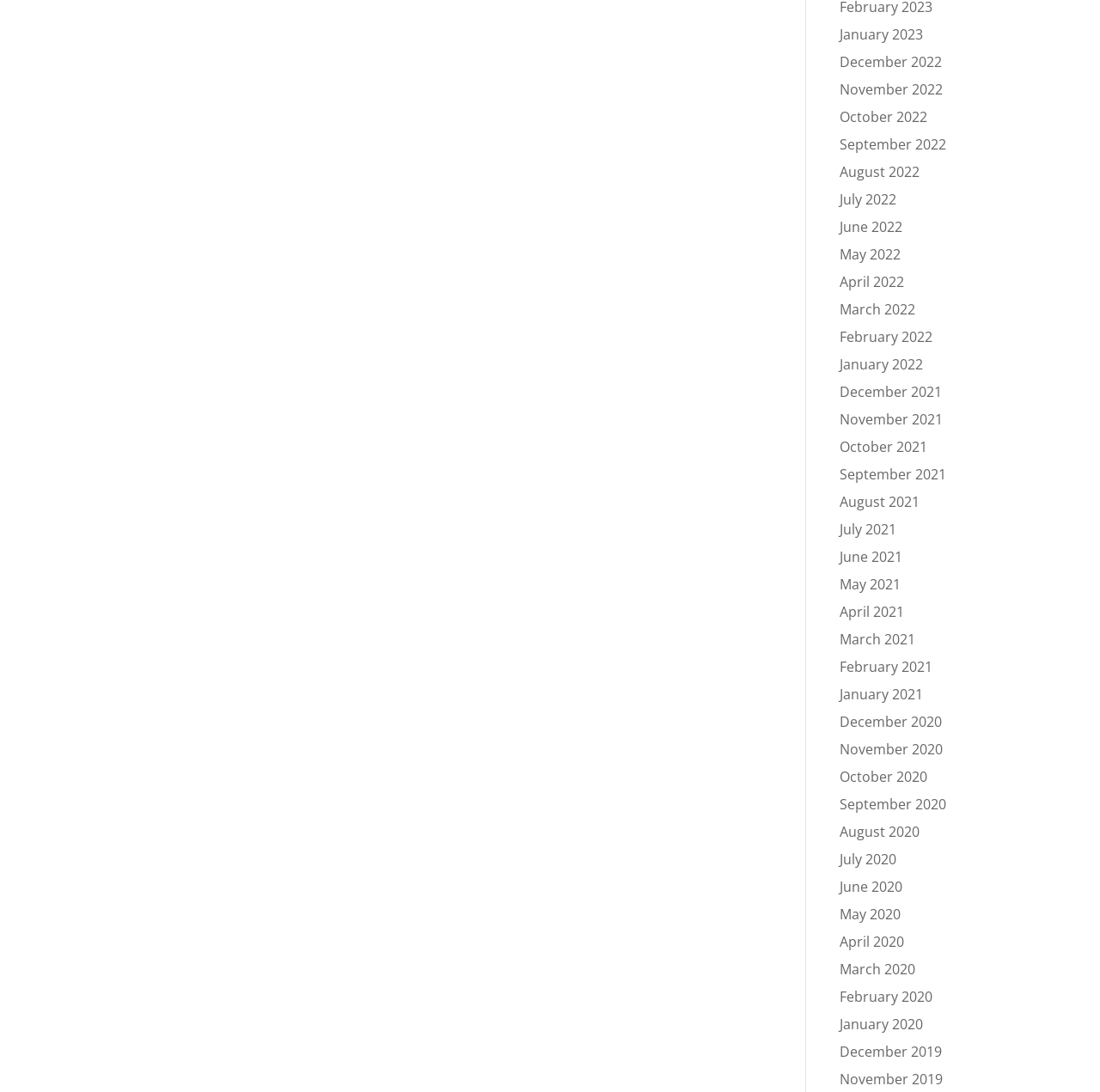Using the information in the image, could you please answer the following question in detail:
Are the months listed in chronological order?

I examined the list of links and found that the months are listed in chronological order, with the most recent month first and the oldest month last.